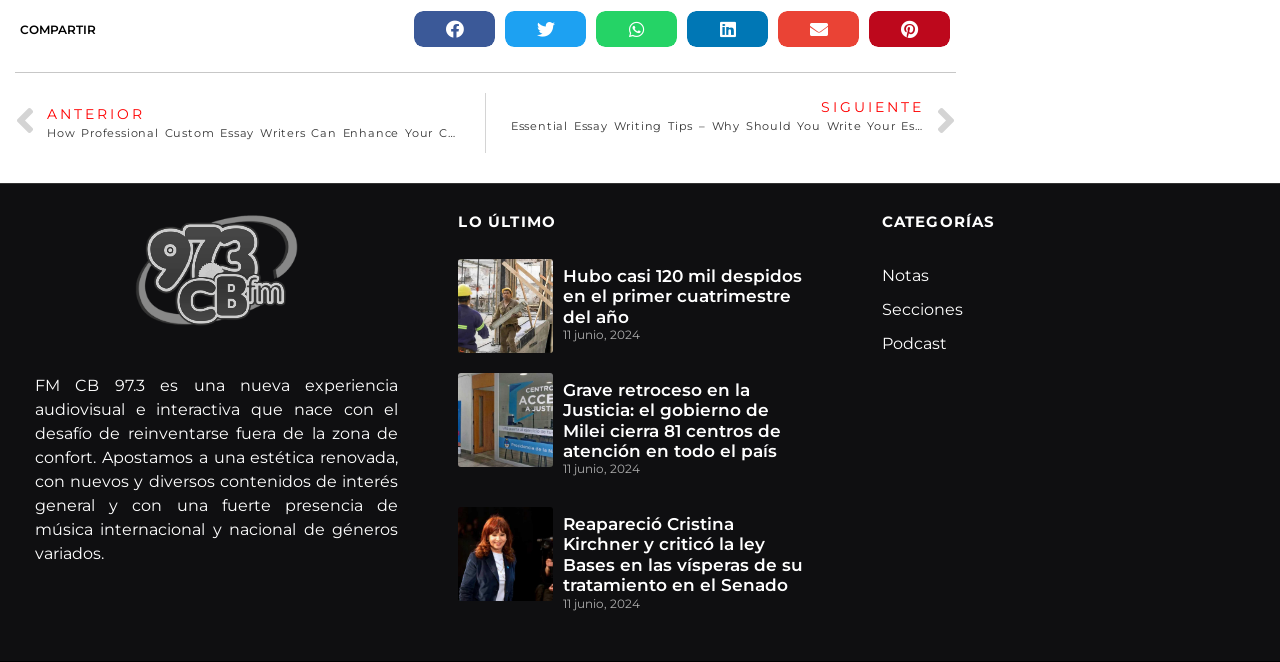What is the date of the articles listed under 'LO ÚLTIMO'?
Using the visual information, respond with a single word or phrase.

11 junio, 2024